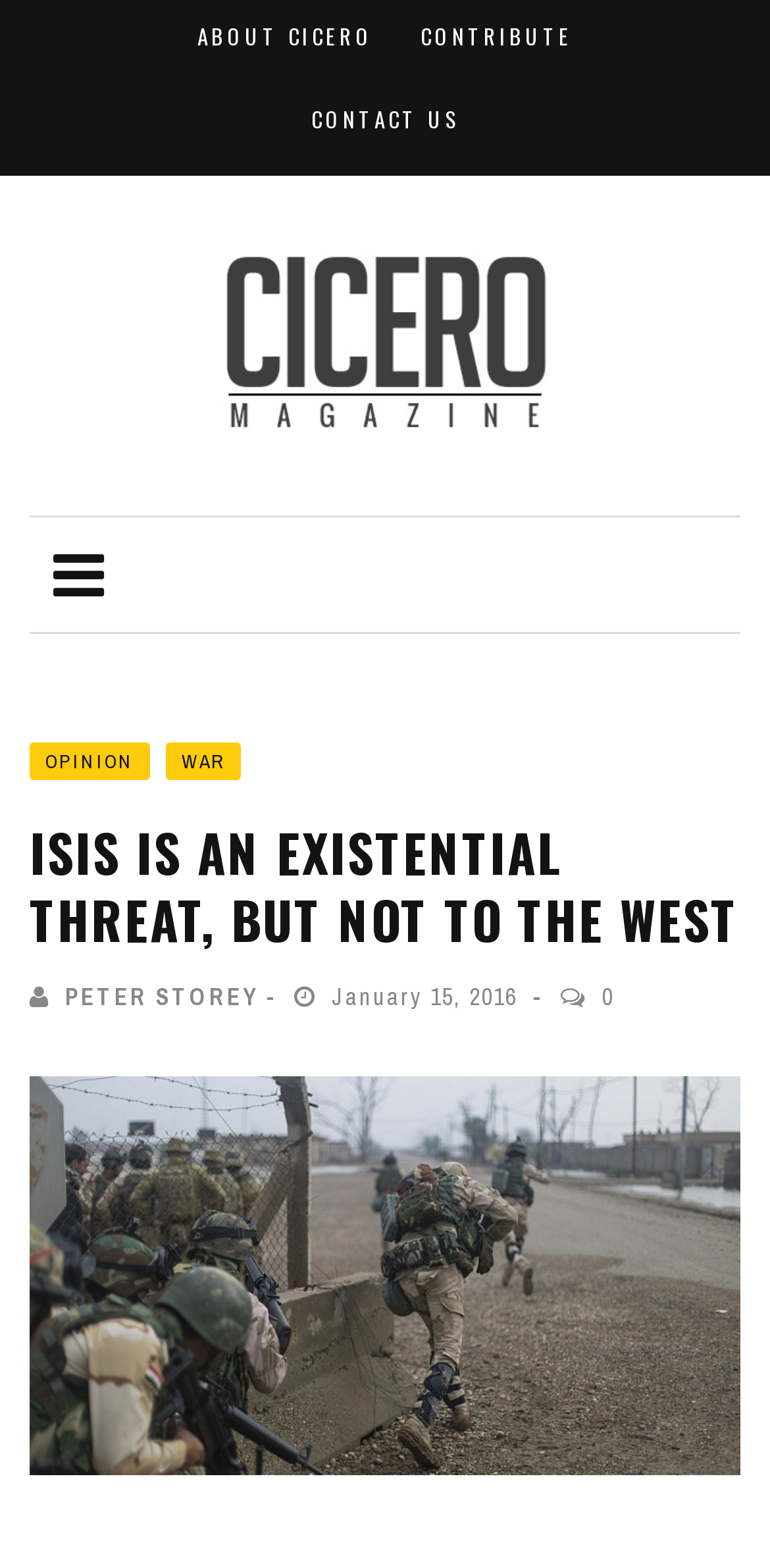Highlight the bounding box coordinates of the element you need to click to perform the following instruction: "go to about page."

[0.256, 0.0, 0.485, 0.047]